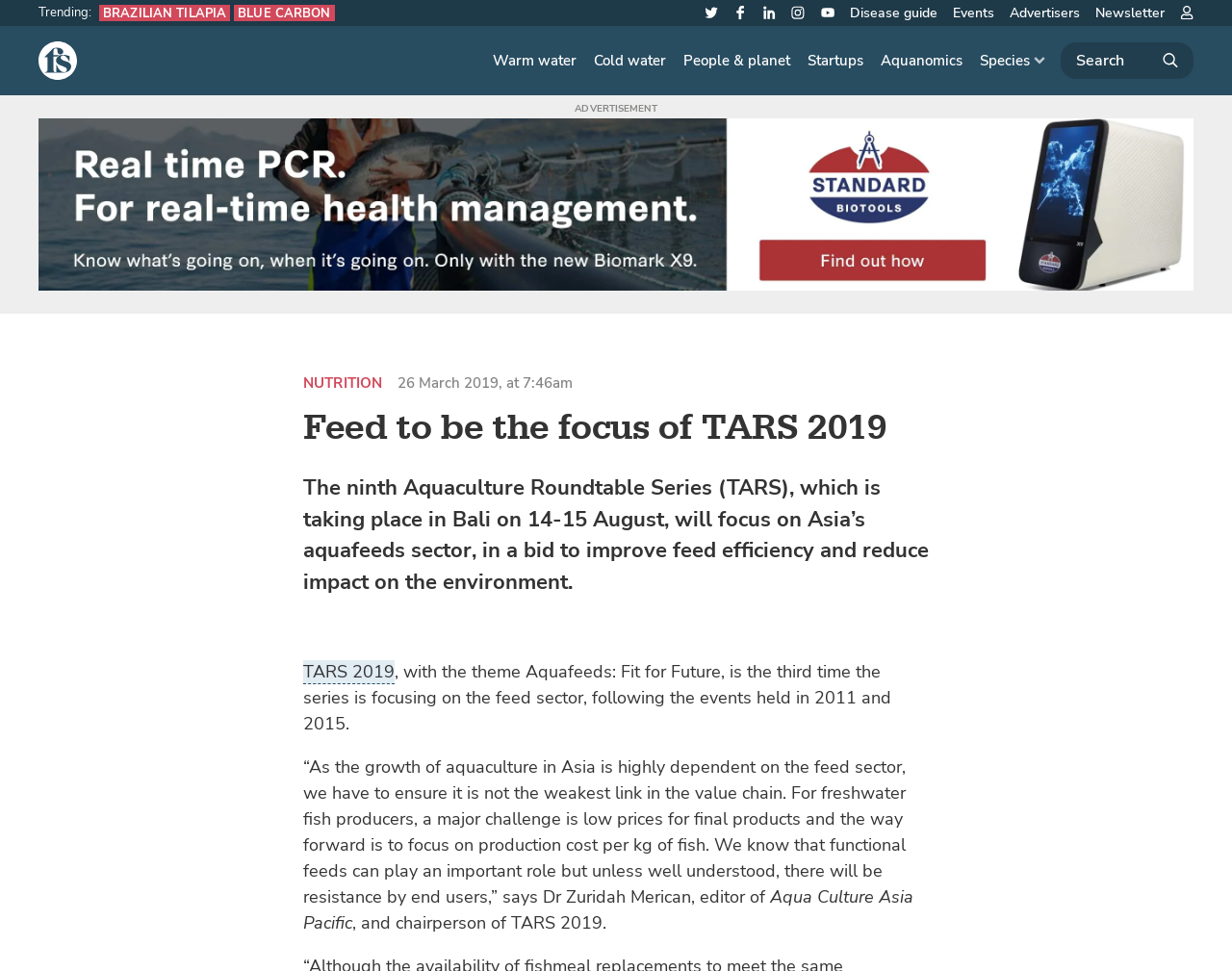What is the theme of TARS 2019?
Please provide a comprehensive answer based on the visual information in the image.

The theme of TARS 2019 is Aquafeeds: Fit for Future, as mentioned in the article, which is the third time the series is focusing on the feed sector.